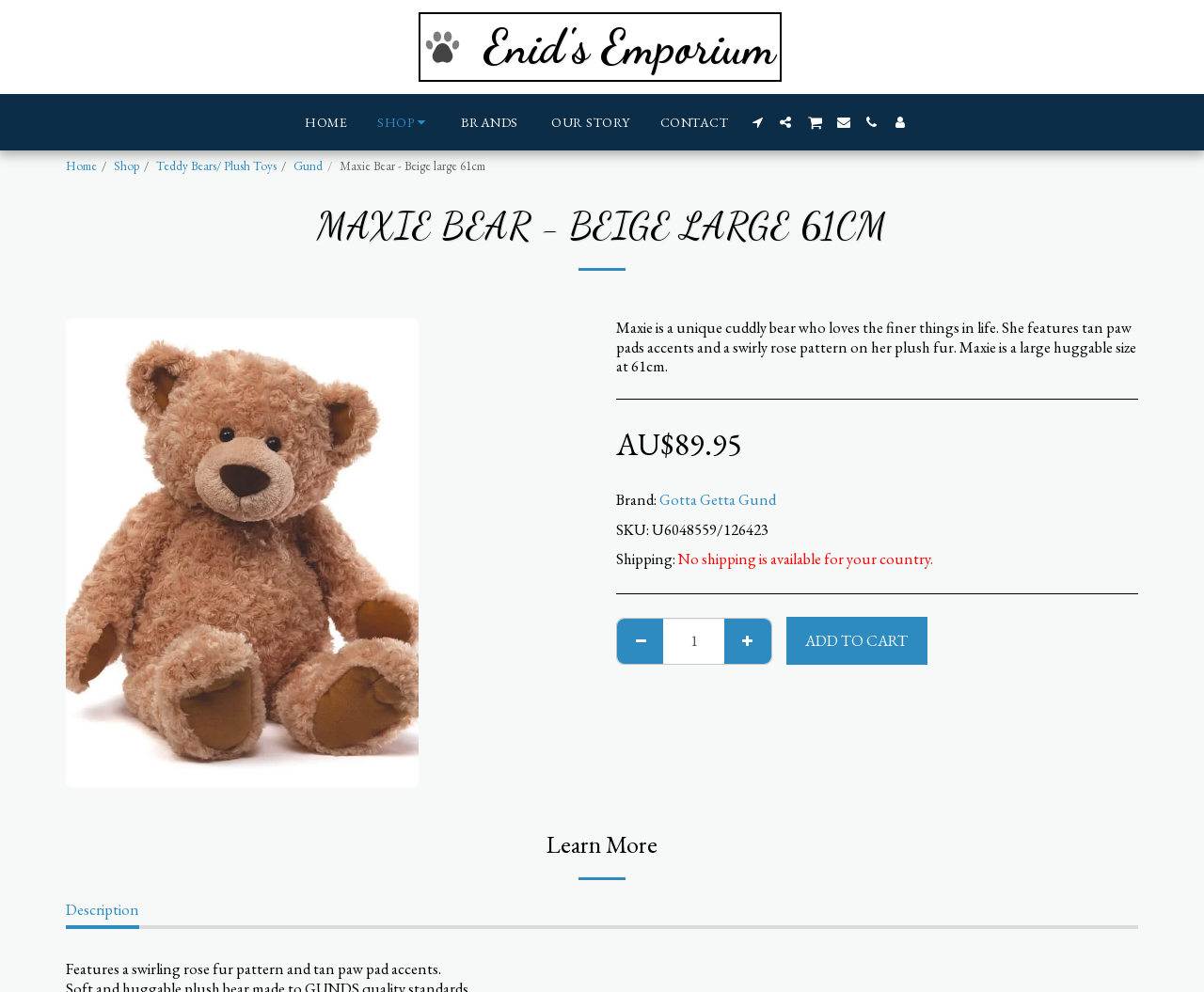What is the price of the bear?
Look at the screenshot and give a one-word or phrase answer.

AU$89.95